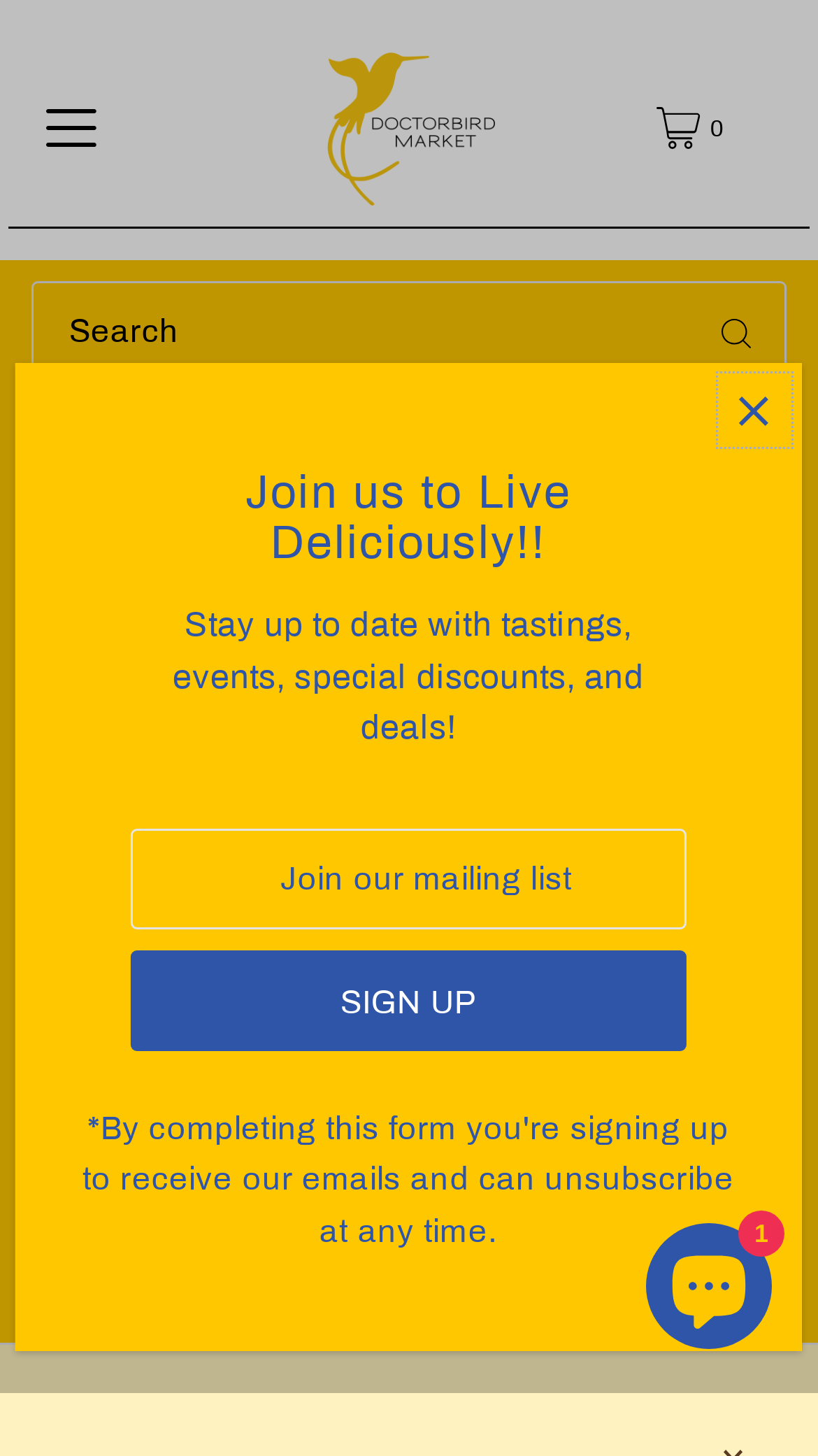Extract the text of the main heading from the webpage.

Oops - We couldn't find that one